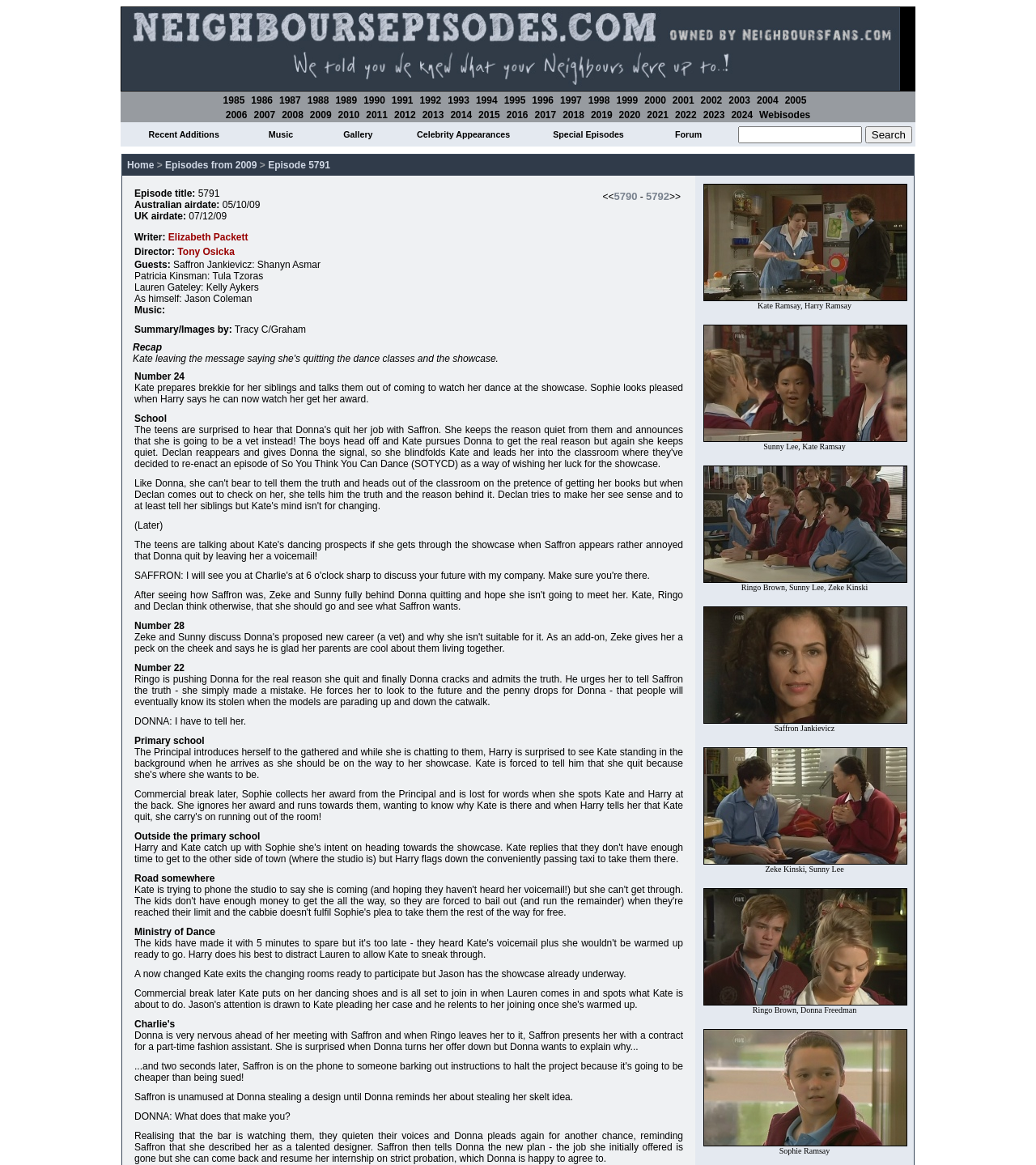Create a full and detailed caption for the entire webpage.

The webpage is dedicated to Neighbours, a TV show, and provides a comprehensive collection of episode summaries, screencaps, and a search function. 

At the top of the page, there is a navigation bar with links to different years, ranging from 1985 to 2024, and a "Webisodes" link. These links are arranged horizontally, with the years increasing from left to right.

Below the navigation bar, there is a row of links to various sections of the website, including "Recent Additions", "Music", "Gallery", "Celebrity Appearances", "Special Episodes", "Forum", and "Search". These links are also arranged horizontally, with equal spacing between them.

The "Search" section consists of a text box and a "Search" button, allowing users to search for specific content on the website.

The overall layout of the webpage is organized and easy to navigate, with clear headings and concise text.